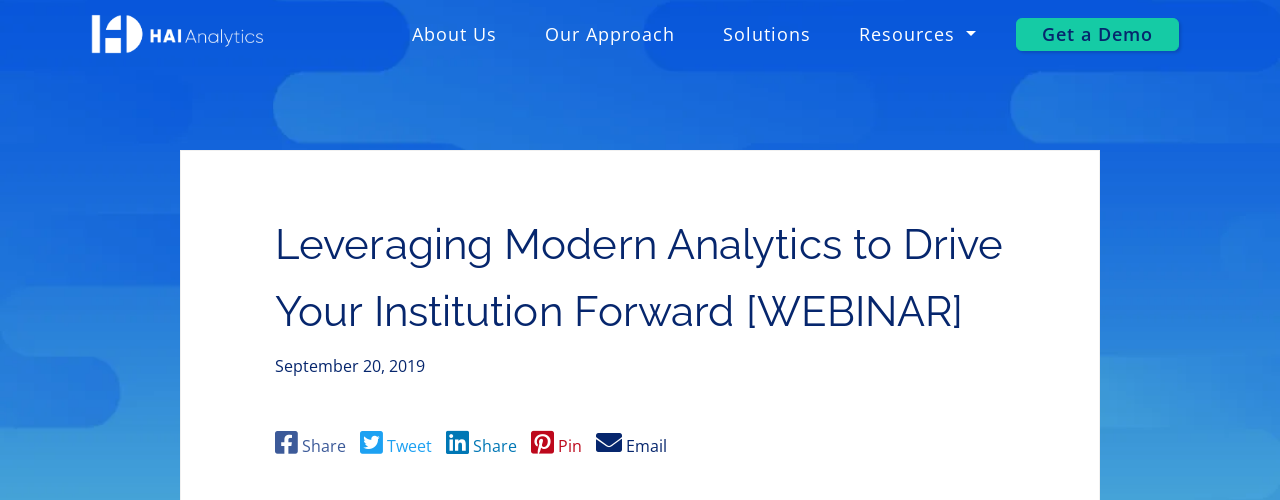Answer this question using a single word or a brief phrase:
How many social sharing options are provided?

4